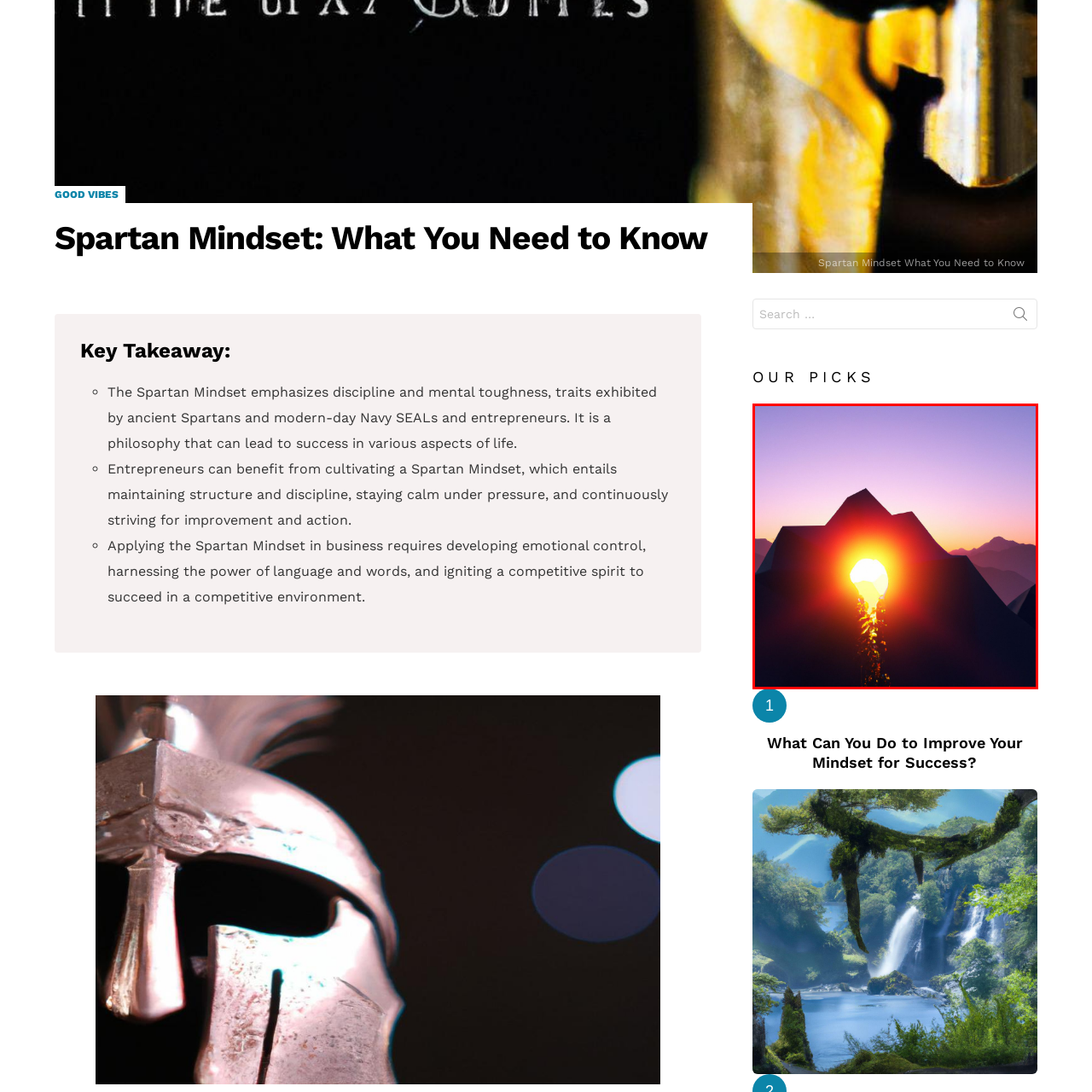Focus on the content within the red bounding box and answer this question using a single word or phrase: What is the atmosphere evoked by the composition?

Ethereal